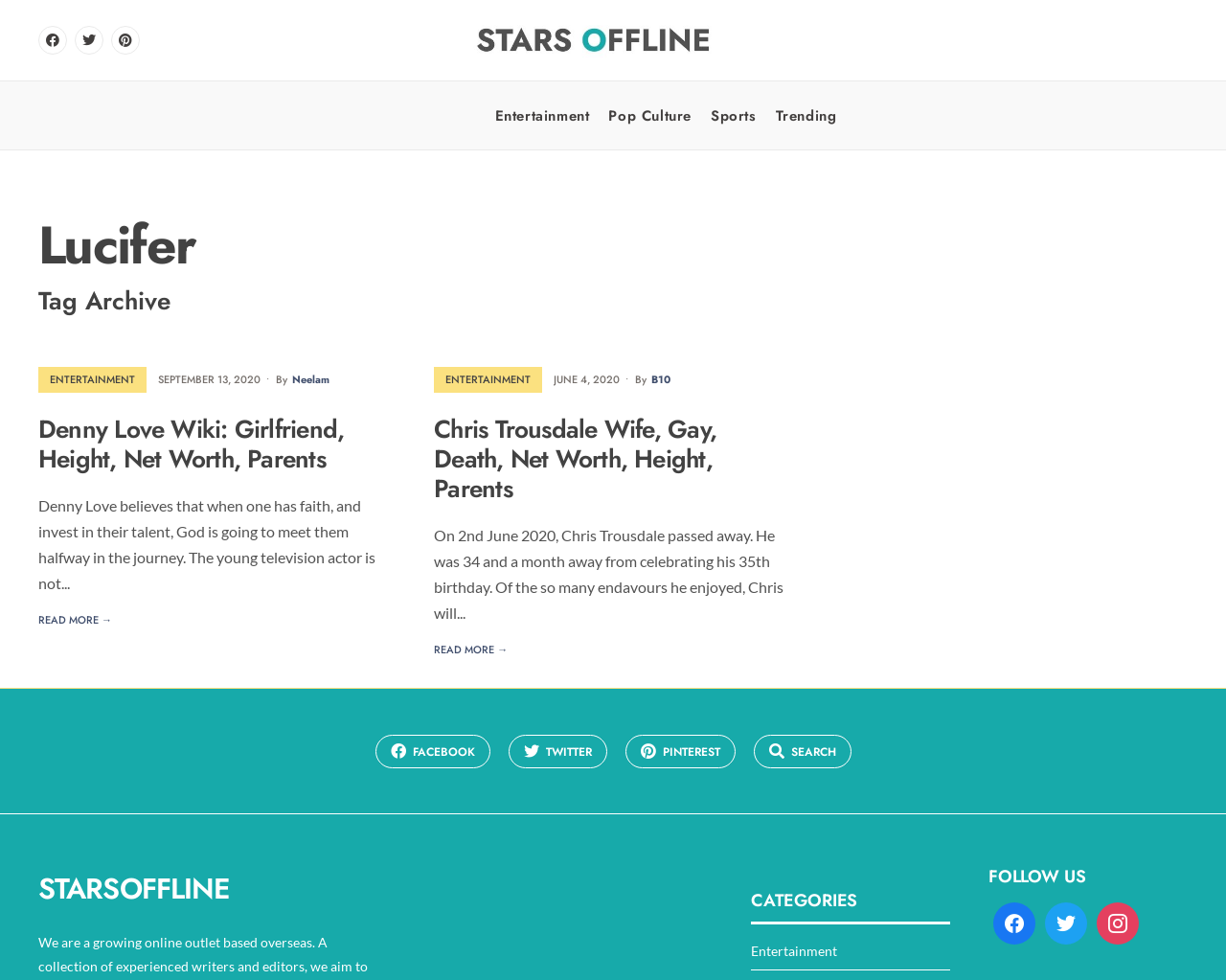What is the name of the website?
Using the visual information, respond with a single word or phrase.

Stars Offline